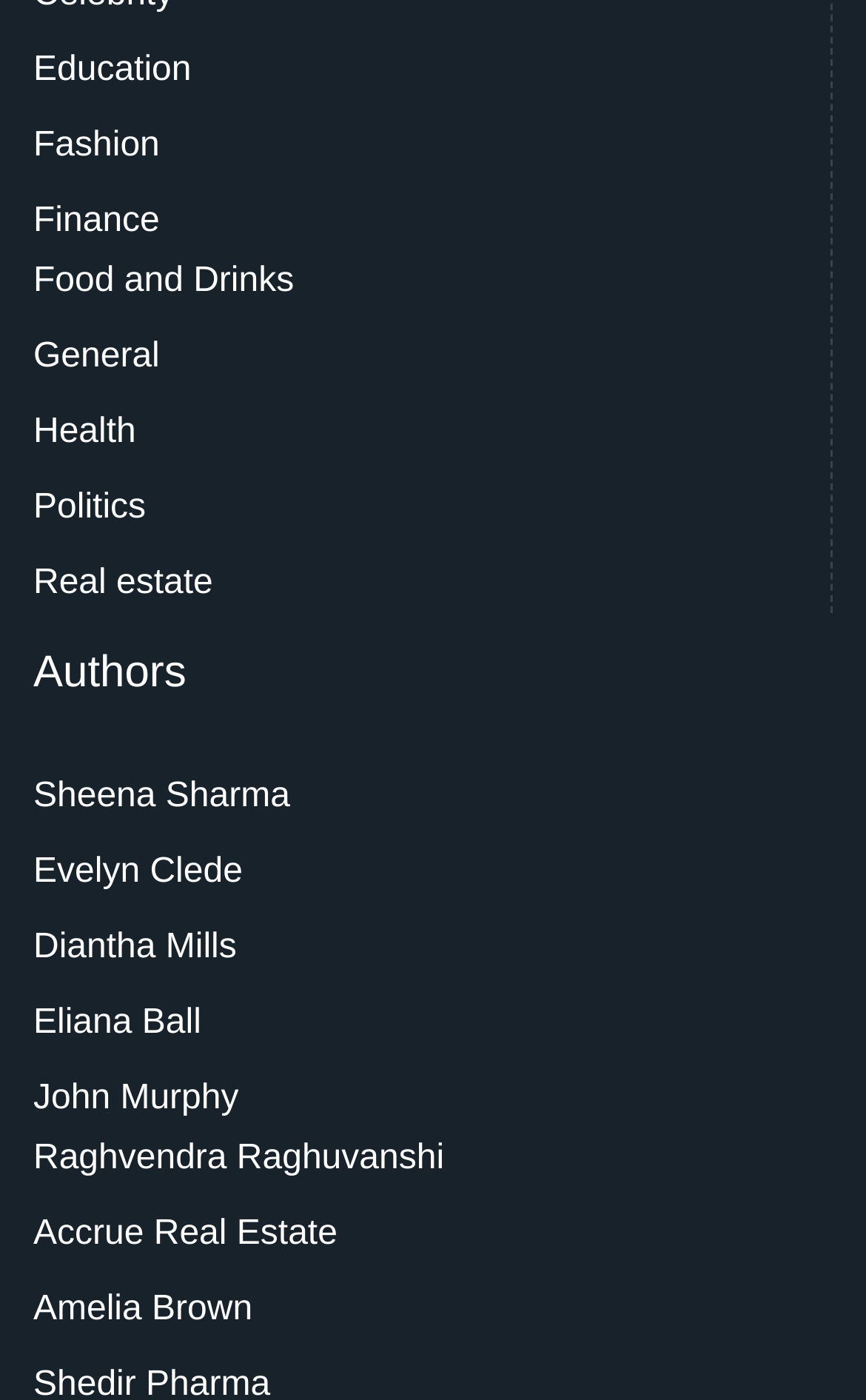Refer to the image and provide an in-depth answer to the question:
Who is the first author listed?

I looked at the section with the heading 'Authors' and found the first link, which is 'Sheena Sharma'. This is the first author listed on the webpage.